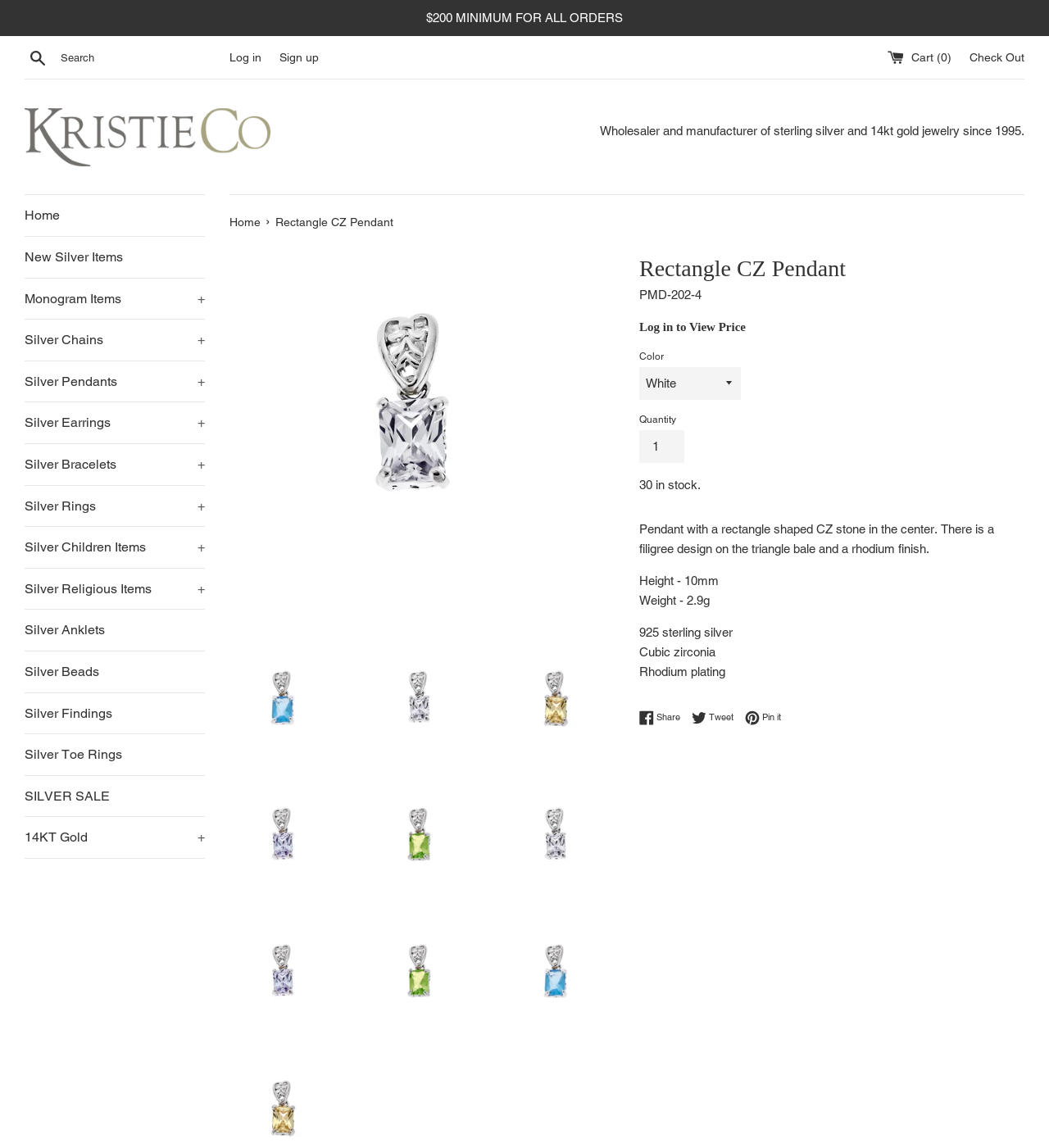Locate the bounding box coordinates of the area to click to fulfill this instruction: "Log in to your account". The bounding box should be presented as four float numbers between 0 and 1, in the order [left, top, right, bottom].

[0.219, 0.044, 0.249, 0.055]